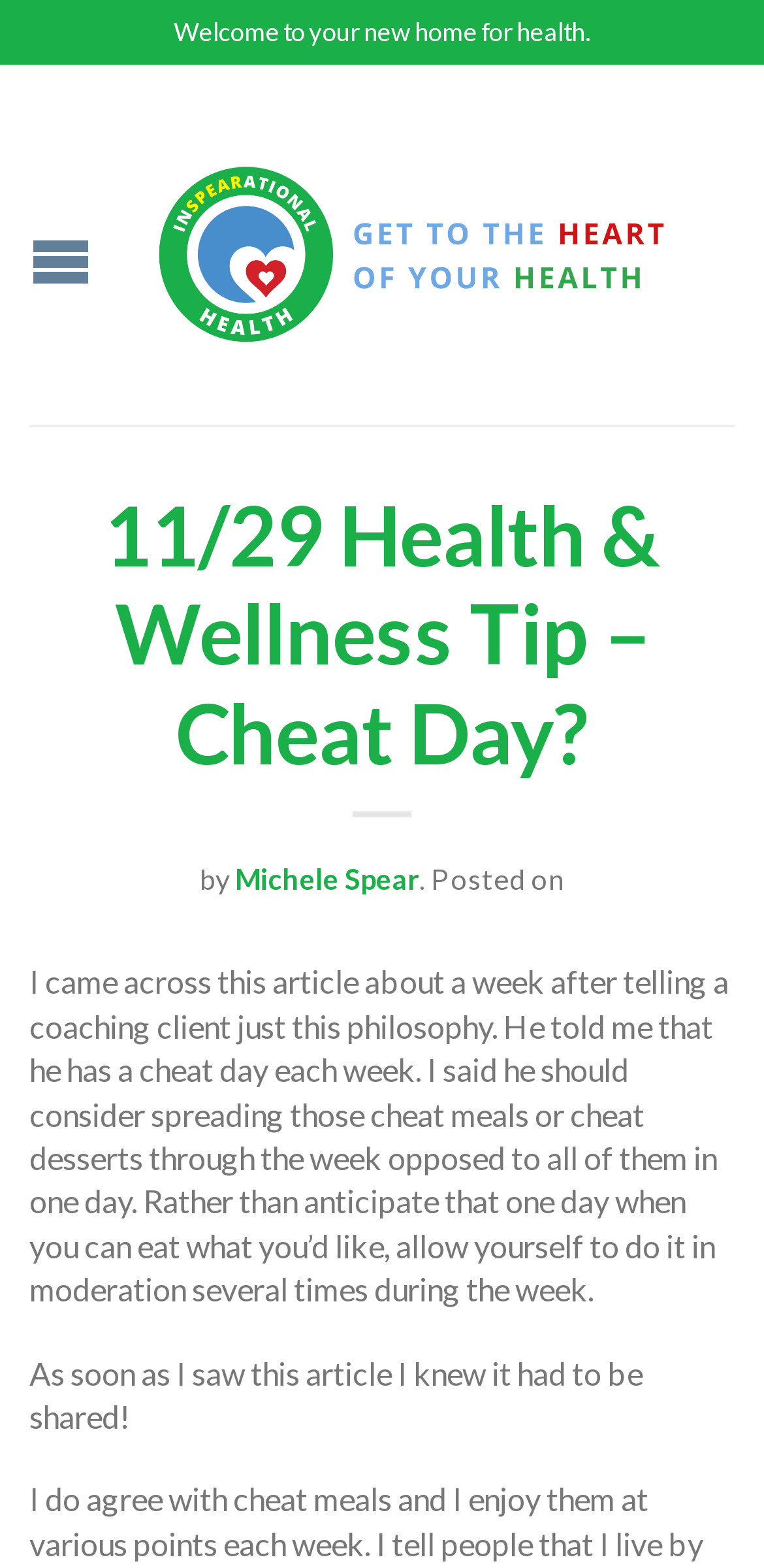Find and provide the bounding box coordinates for the UI element described here: "Michele Spear". The coordinates should be given as four float numbers between 0 and 1: [left, top, right, bottom].

[0.308, 0.55, 0.549, 0.571]